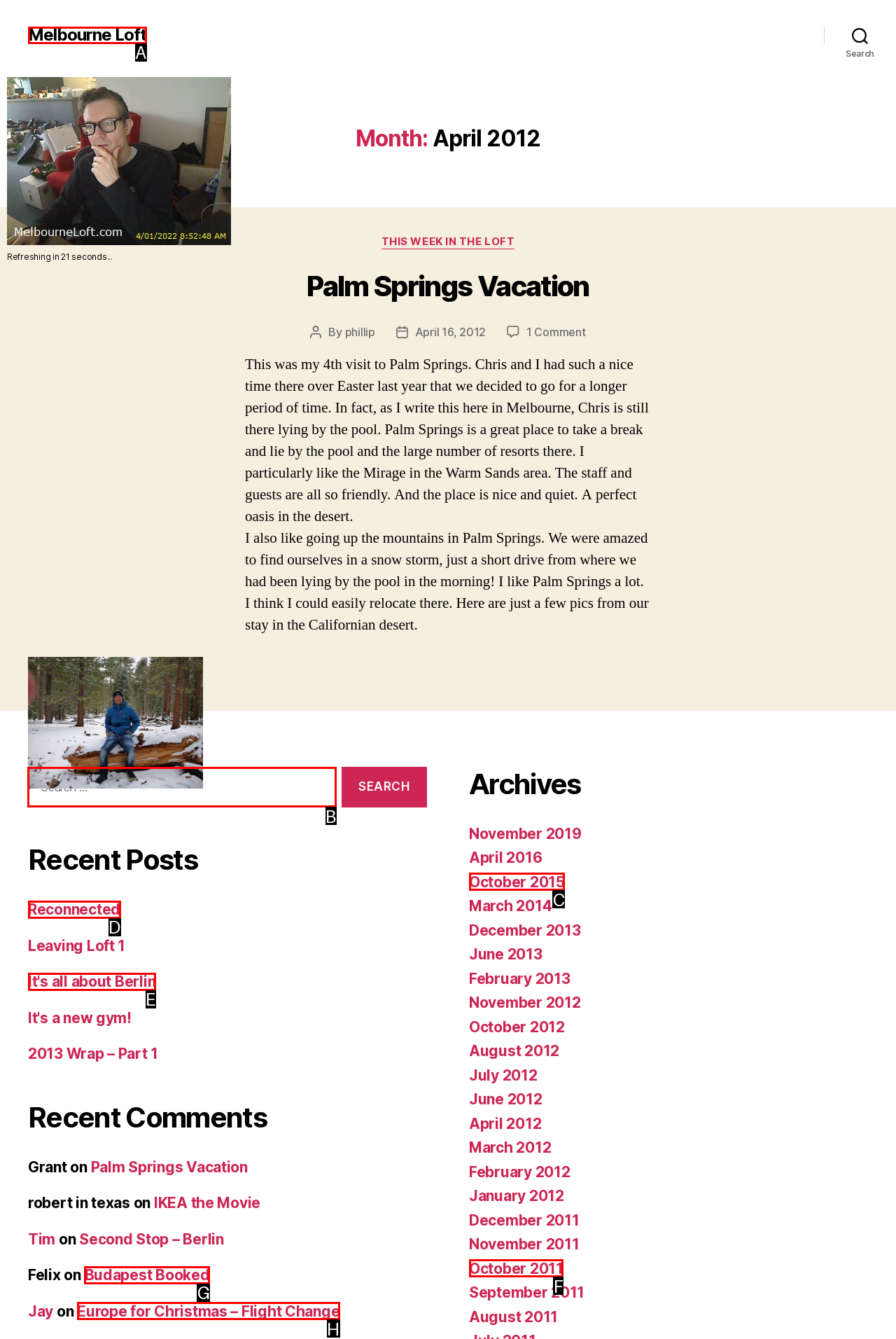Choose the HTML element that should be clicked to accomplish the task: Search for a specific term. Answer with the letter of the chosen option.

B